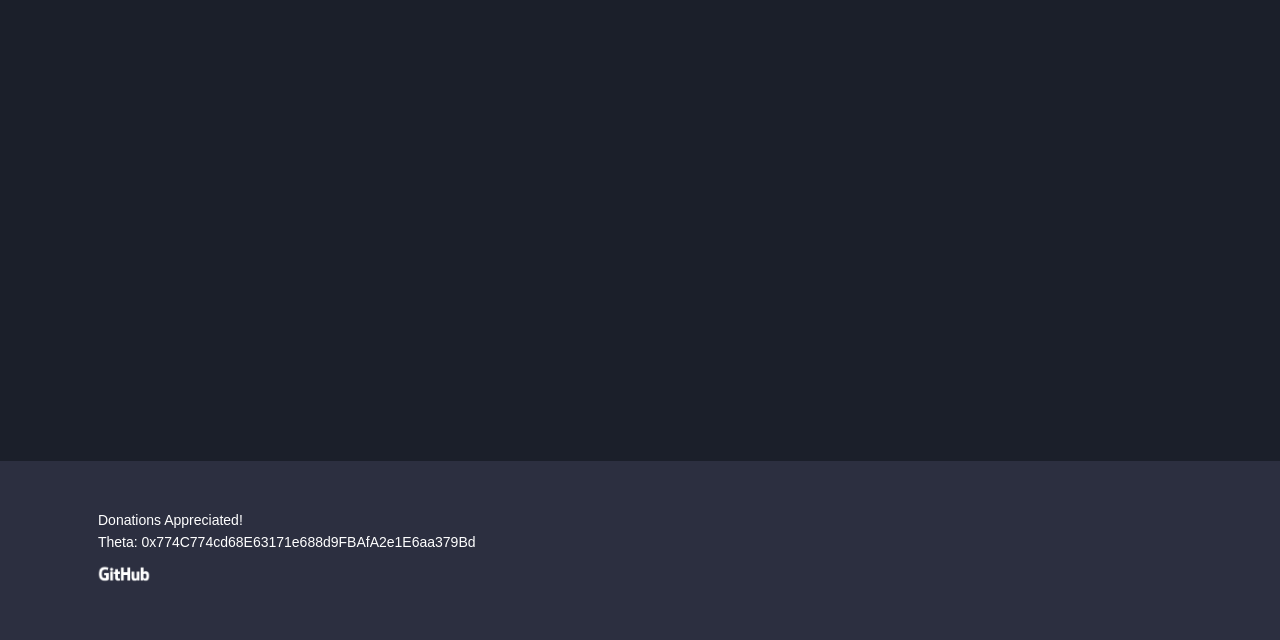Predict the bounding box coordinates of the UI element that matches this description: "alt="GitHub"". The coordinates should be in the format [left, top, right, bottom] with each value between 0 and 1.

[0.074, 0.878, 0.132, 0.925]